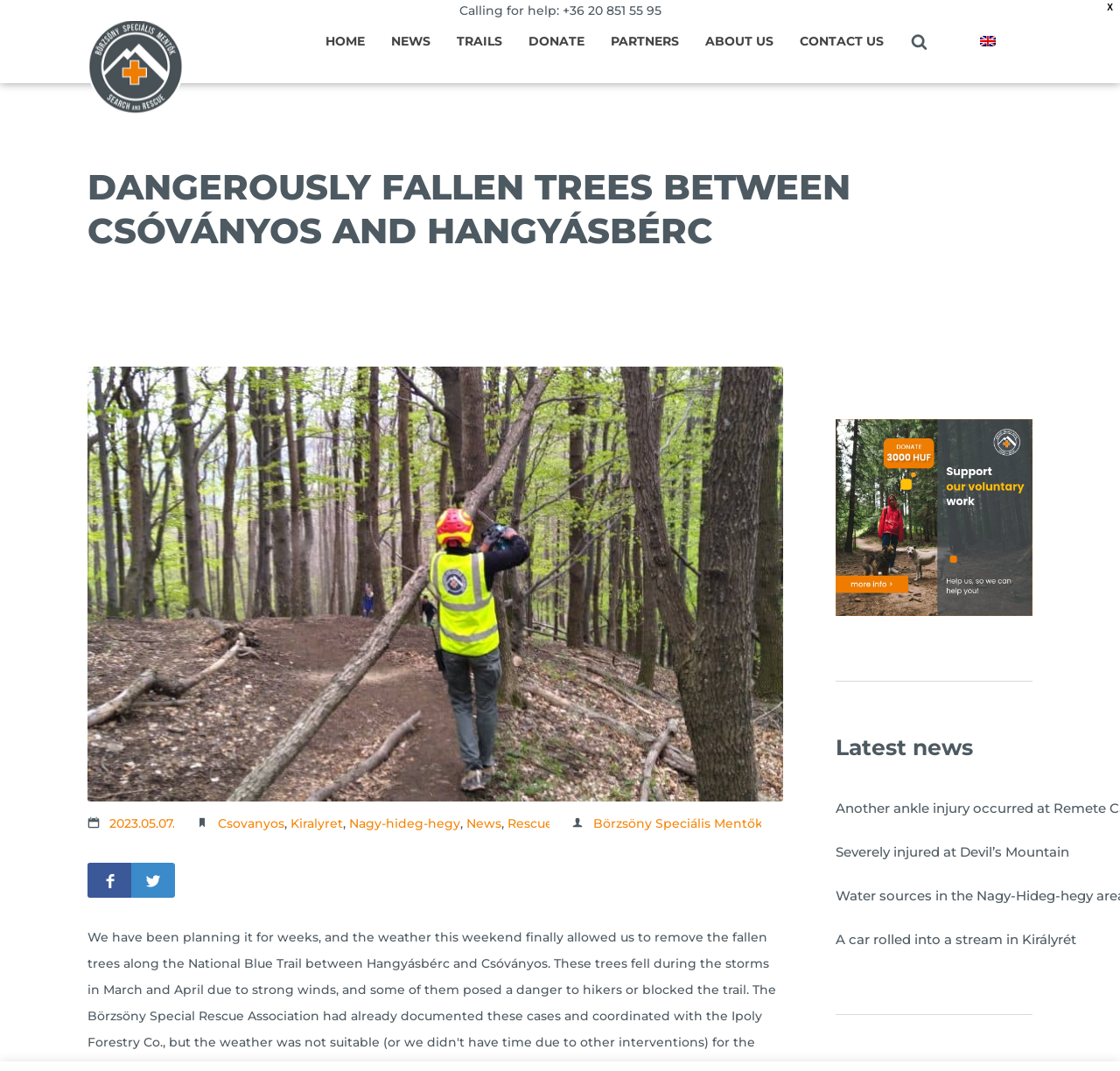Find the bounding box coordinates for the area that should be clicked to accomplish the instruction: "Read about 'Another ankle injury occurred at Remete Cave'".

[0.746, 0.734, 0.922, 0.775]